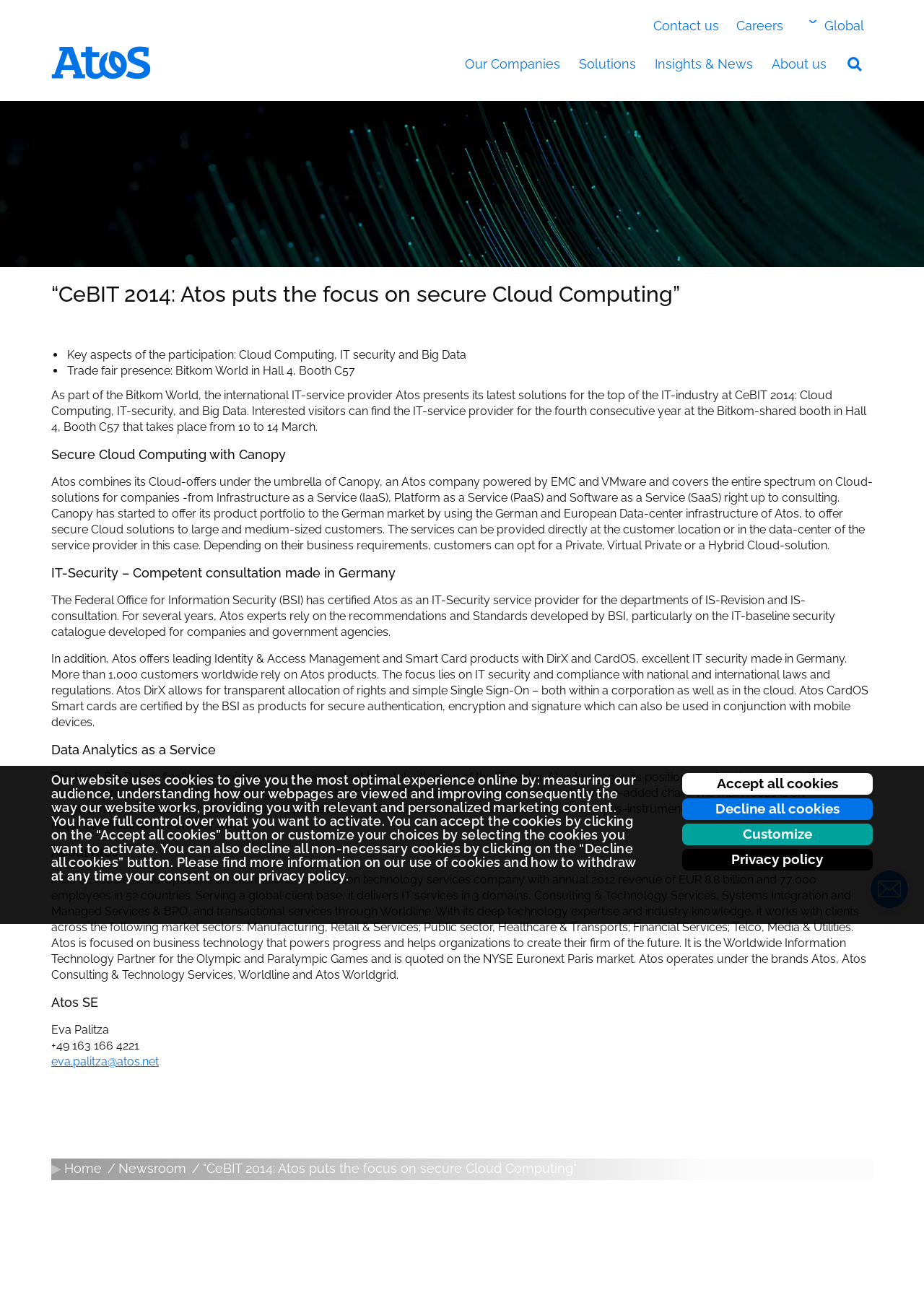Identify the main heading of the webpage and provide its text content.

“CeBIT 2014: Atos puts the focus on secure Cloud Computing”